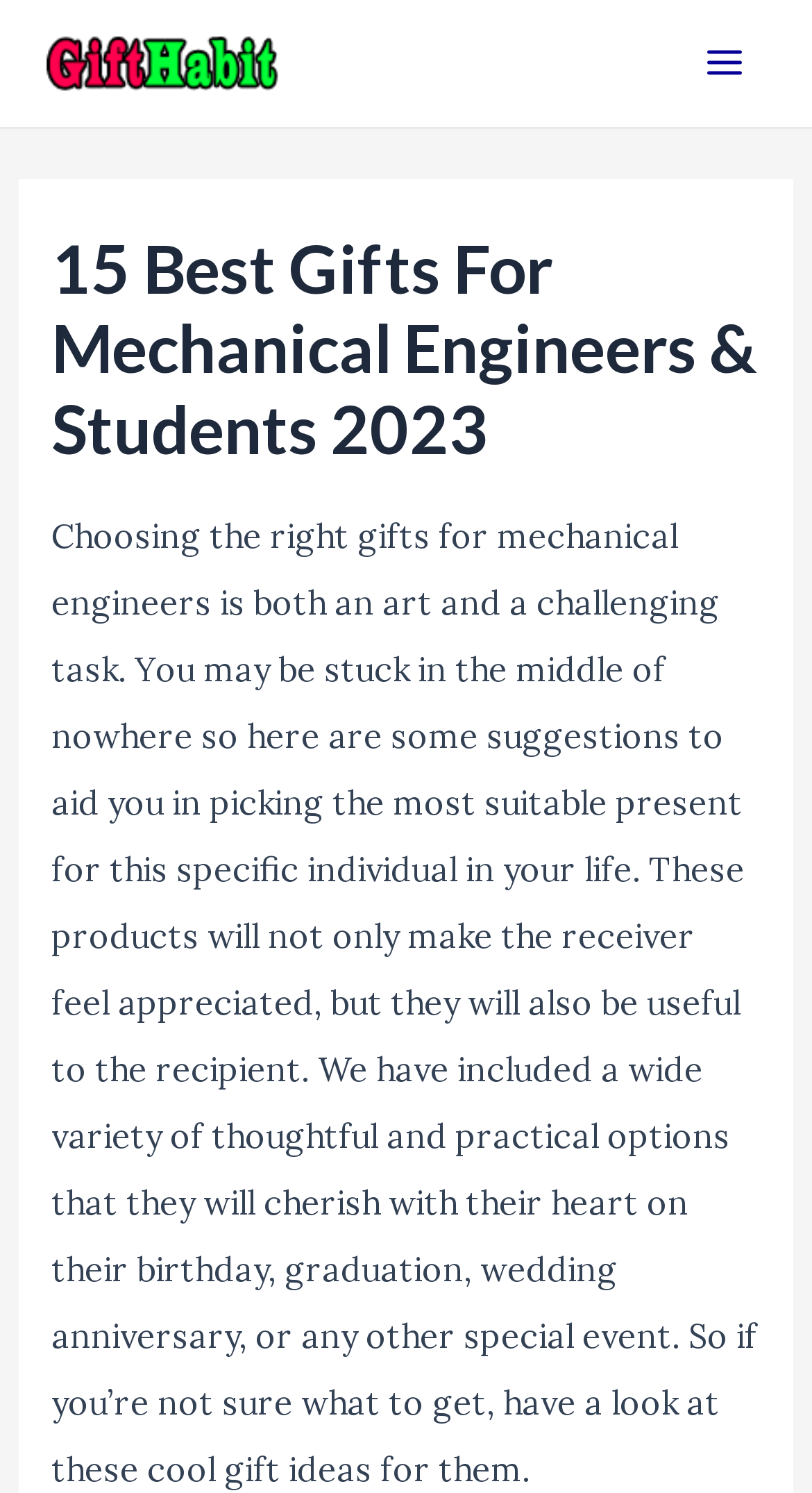Explain the features and main sections of the webpage comprehensively.

The webpage is about gift ideas for mechanical engineers and students. At the top left corner, there is a logo of GiftHabit, accompanied by a link with the same name. On the top right corner, there is a main menu button that can be expanded. 

Below the logo, there is a large heading that reads "15 Best Gifts For Mechanical Engineers & Students 2023". Underneath the heading, there is a paragraph of text that explains the challenge of choosing the right gifts for mechanical engineers and introduces the gift ideas presented on the webpage. The text also highlights the usefulness and thoughtfulness of the suggested gifts, which can be suitable for various special occasions.